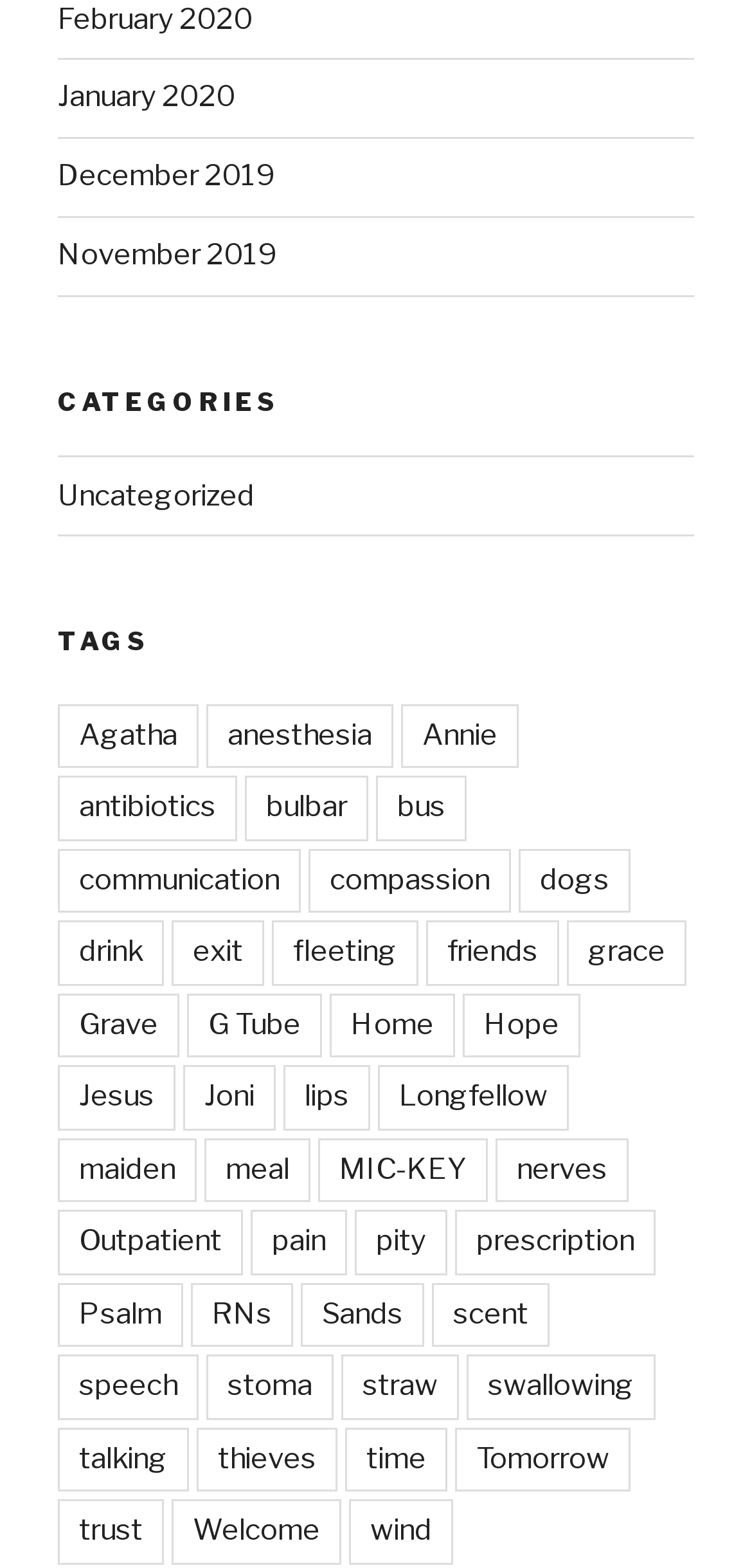How many months are listed as categories?
Give a detailed response to the question by analyzing the screenshot.

I counted the number of link elements with OCR text that appears to be month names, such as 'February 2020', 'January 2020', 'December 2019', and 'November 2019', and found a total of 4 months listed as categories.